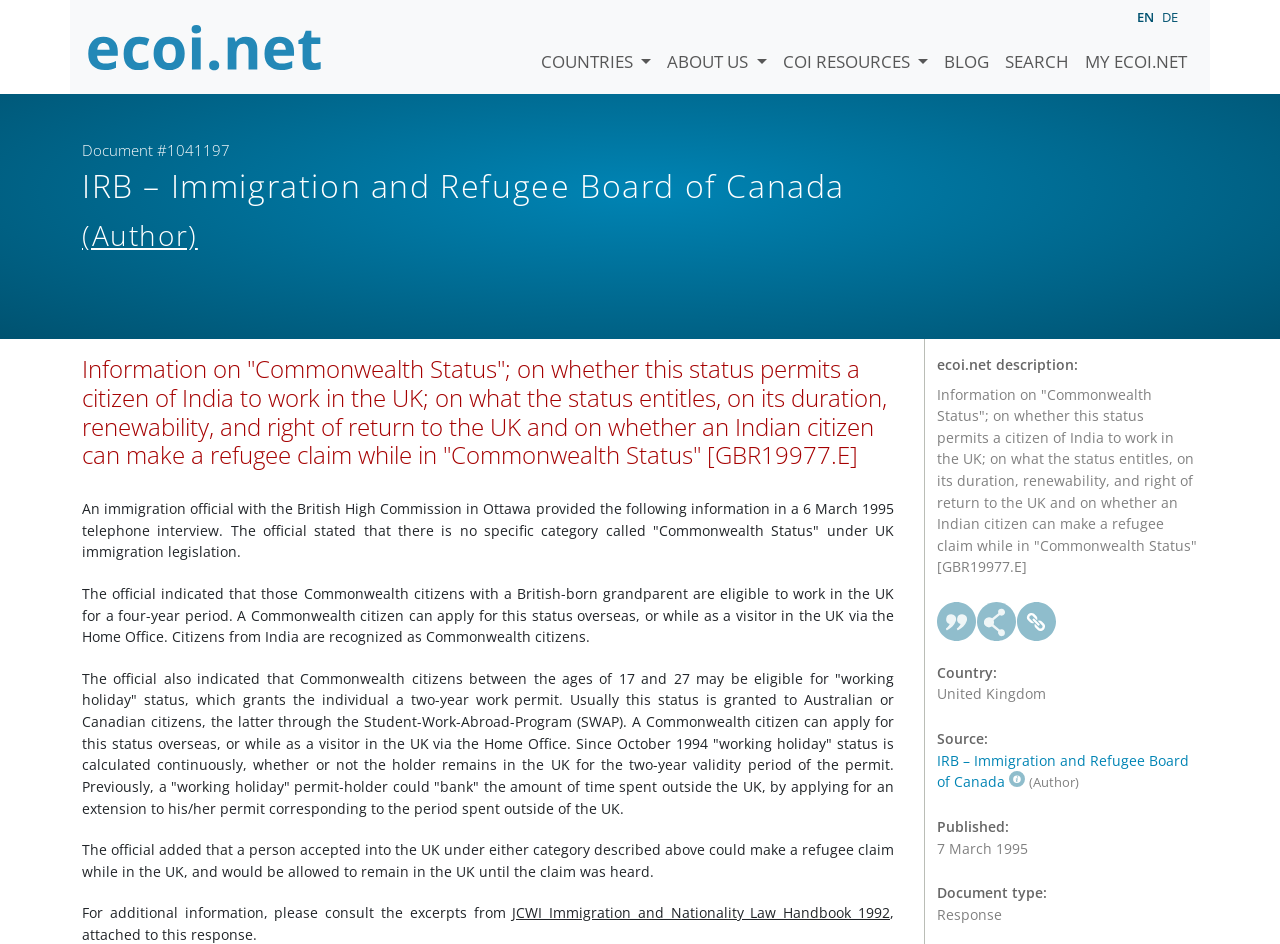Find the bounding box coordinates of the element I should click to carry out the following instruction: "Click the 'ABOUT US' button".

[0.515, 0.02, 0.605, 0.079]